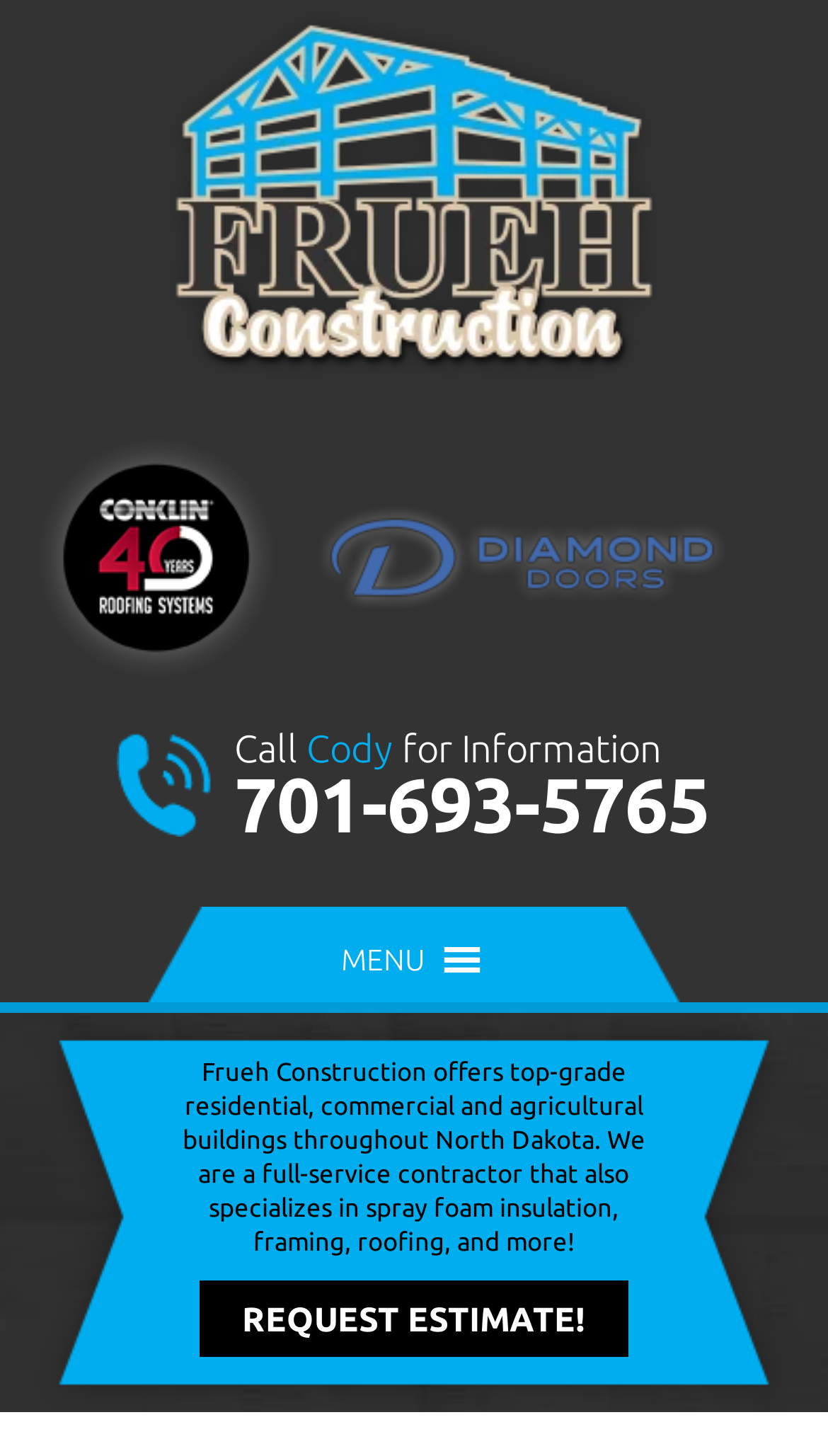What is the phone number?
Using the picture, provide a one-word or short phrase answer.

701-693-5765